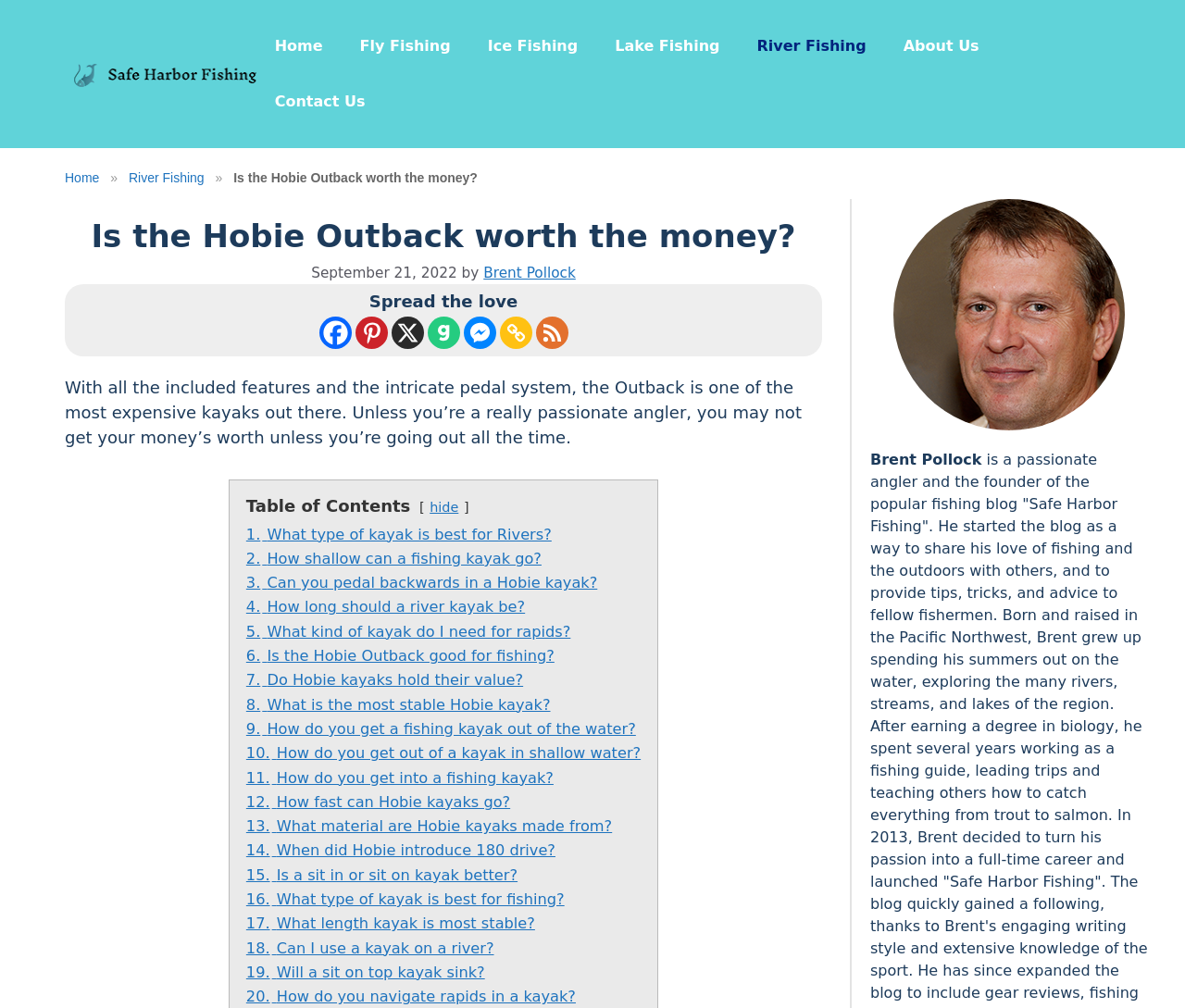Please identify the bounding box coordinates of the area I need to click to accomplish the following instruction: "Click on the '1. What type of kayak is best for Rivers?' link in the table of contents".

[0.208, 0.521, 0.465, 0.539]